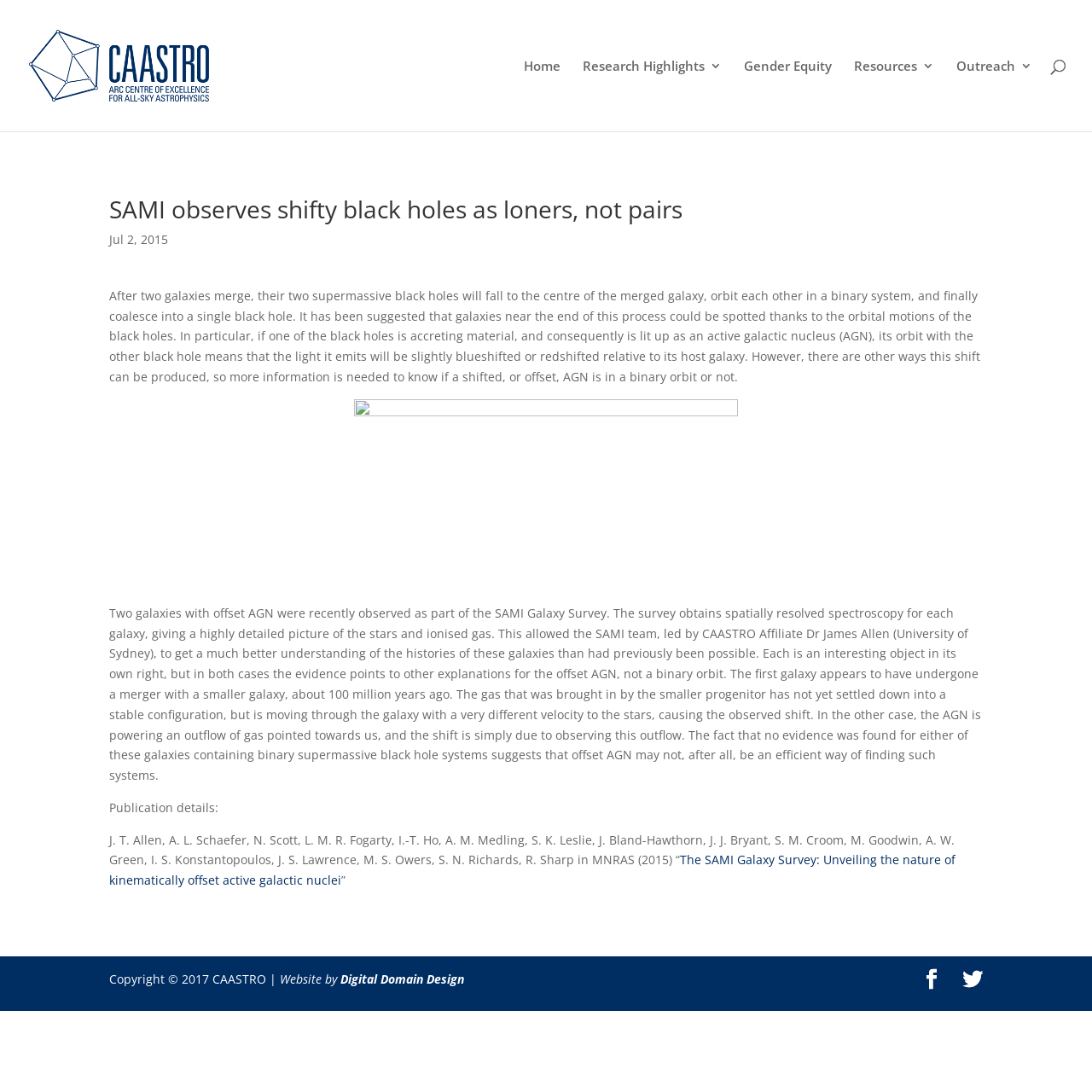Bounding box coordinates should be provided in the format (top-left x, top-left y, bottom-right x, bottom-right y) with all values between 0 and 1. Identify the bounding box for this UI element: Gender Equity

[0.681, 0.055, 0.762, 0.12]